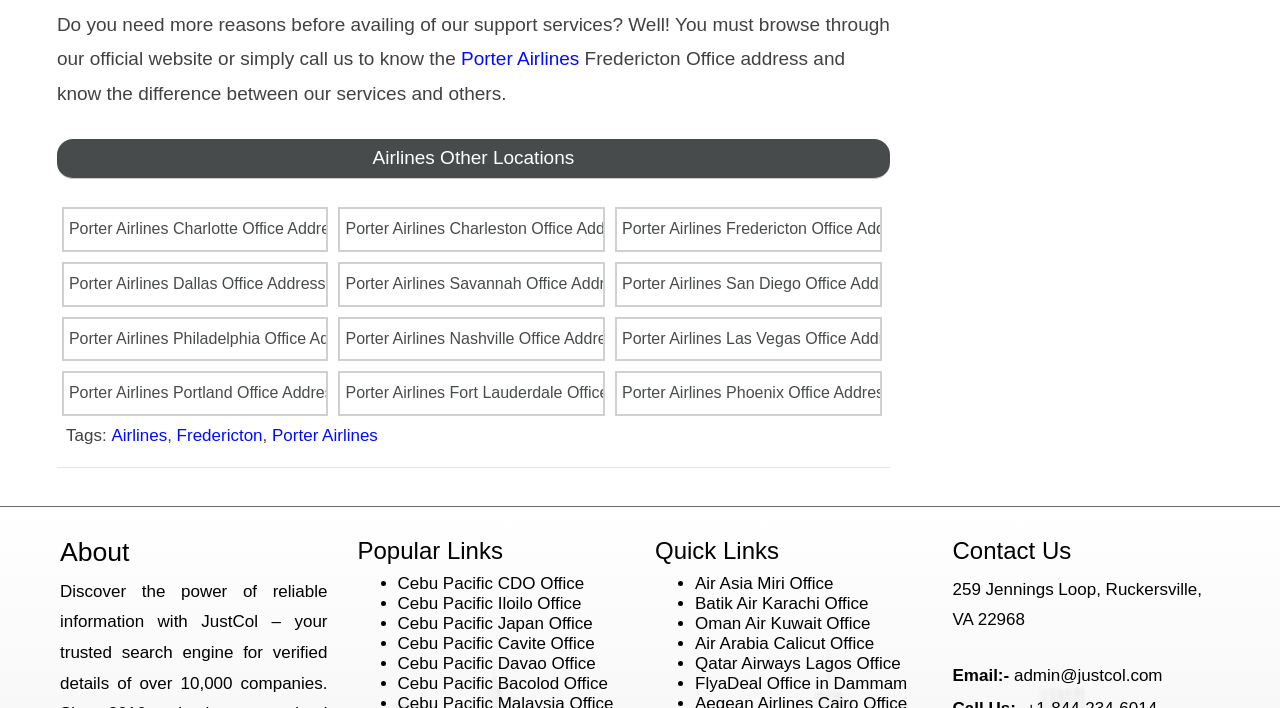Given the element description FlyaDeal Office in Dammam, predict the bounding box coordinates for the UI element in the webpage screenshot. The format should be (top-left x, top-left y, bottom-right x, bottom-right y), and the values should be between 0 and 1.

[0.543, 0.951, 0.709, 0.978]